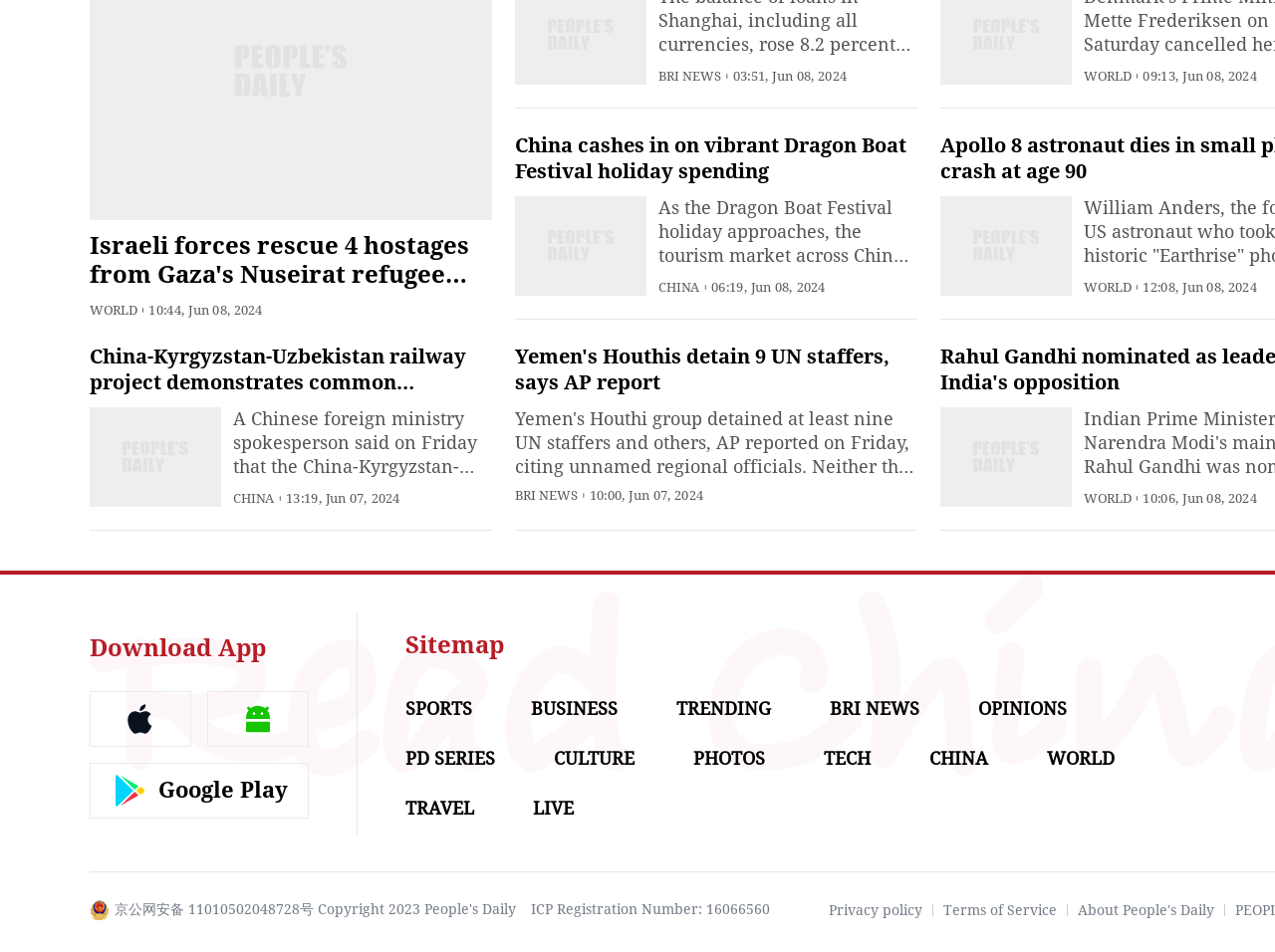Locate the bounding box coordinates of the clickable part needed for the task: "Go to the Sitemap".

[0.318, 0.663, 0.395, 0.692]